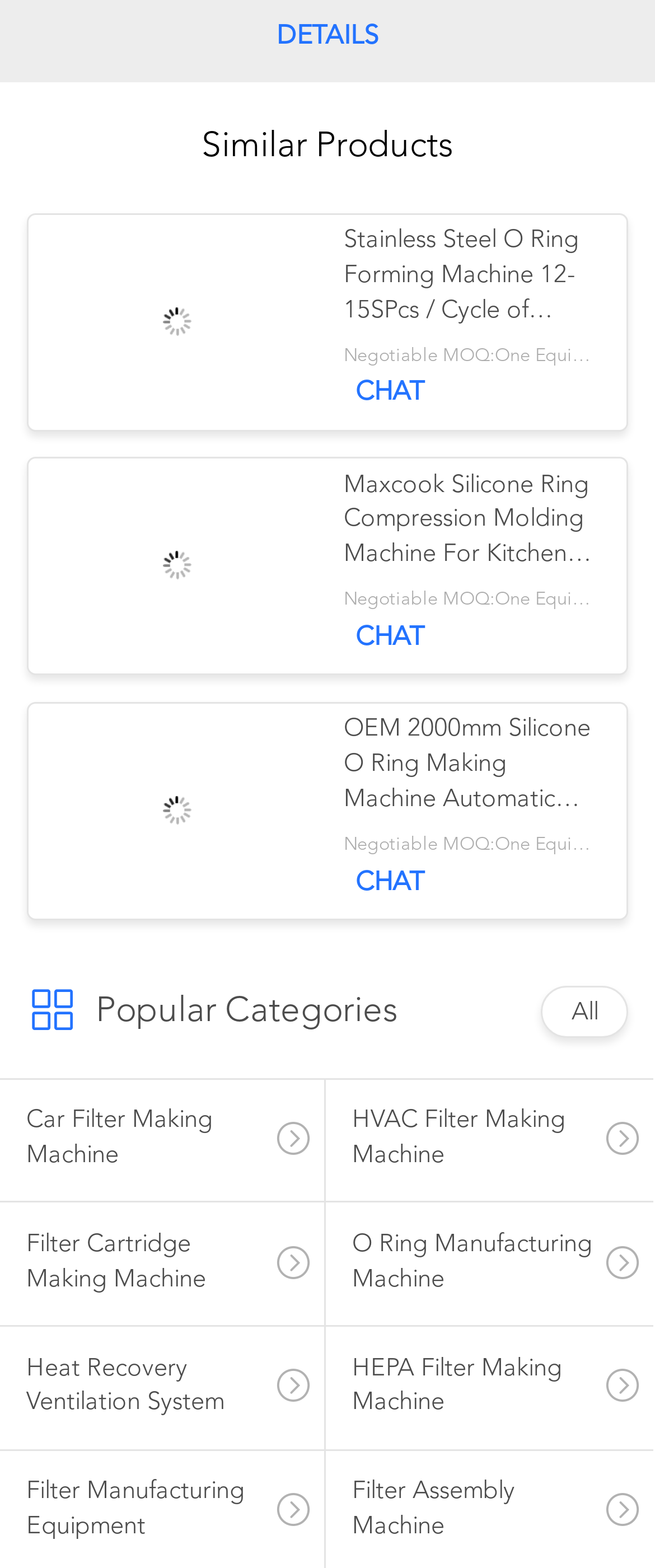What are the popular categories listed at the bottom?
Please interpret the details in the image and answer the question thoroughly.

I found a static text element with the text 'Popular Categories' followed by links to various categories, including 'Car Filter Making Machine', 'HVAC Filter Making Machine', and others, indicating that these are popular categories on the website.